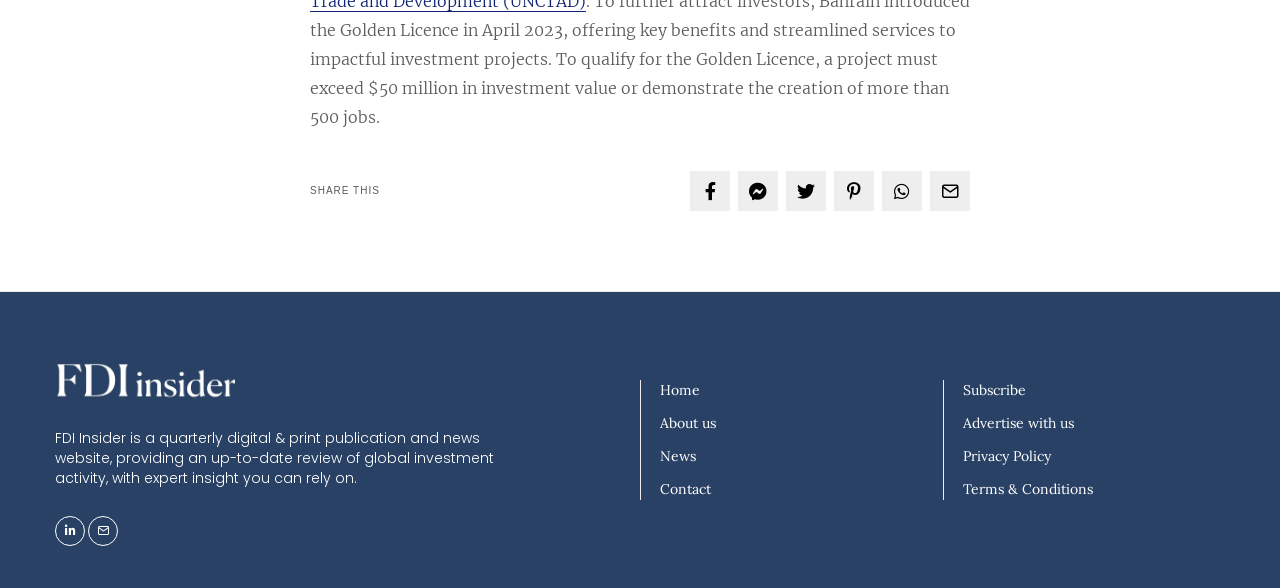What is the format of the publication?
Using the picture, provide a one-word or short phrase answer.

Digital and print